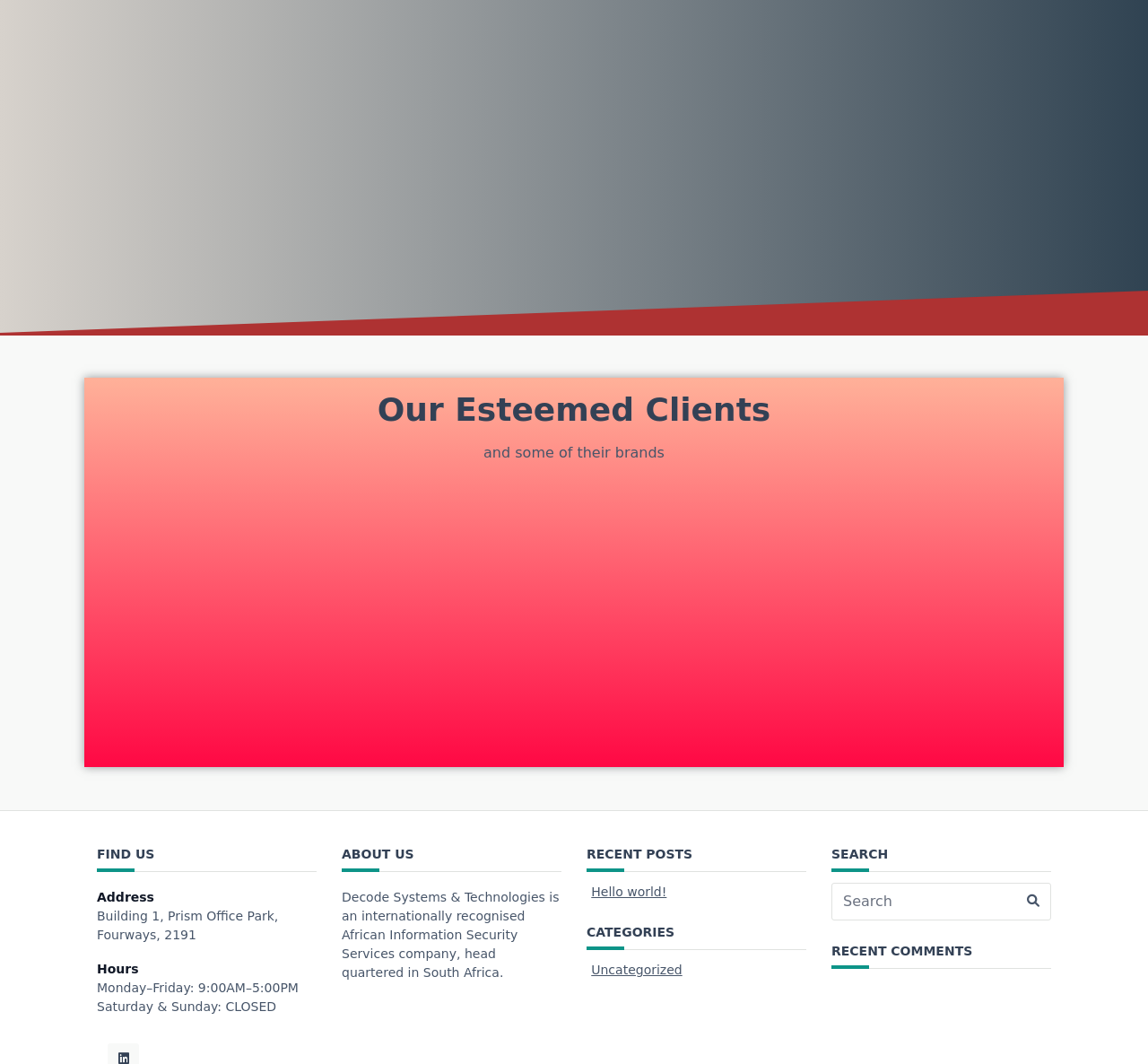Based on the image, please elaborate on the answer to the following question:
What is the category of the recent post?

The category of the recent post can be found in the link element with the text 'Uncategorized' under the 'CATEGORIES' section, which indicates that the recent post is categorized as Uncategorized.